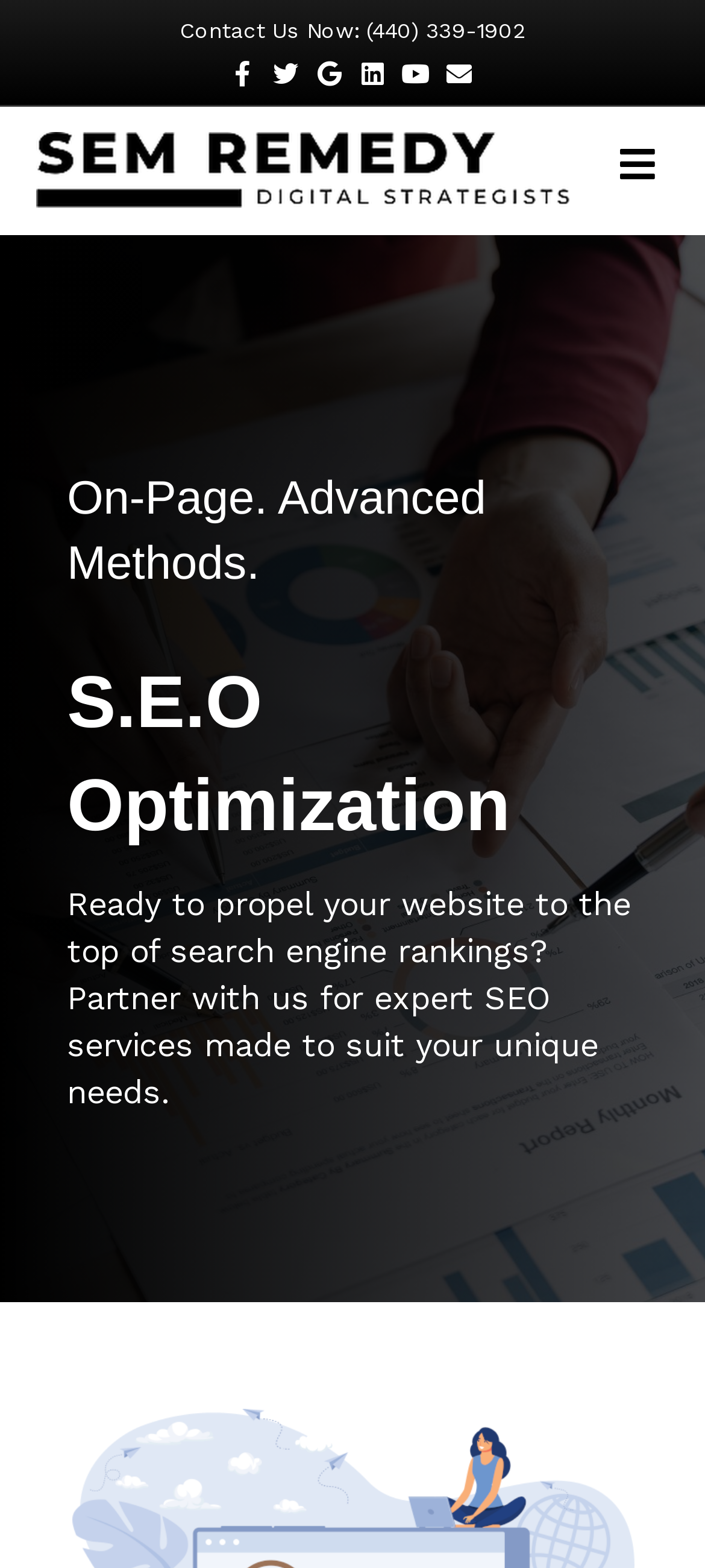Please identify the bounding box coordinates of where to click in order to follow the instruction: "Click the Facebook link".

[0.313, 0.038, 0.374, 0.054]